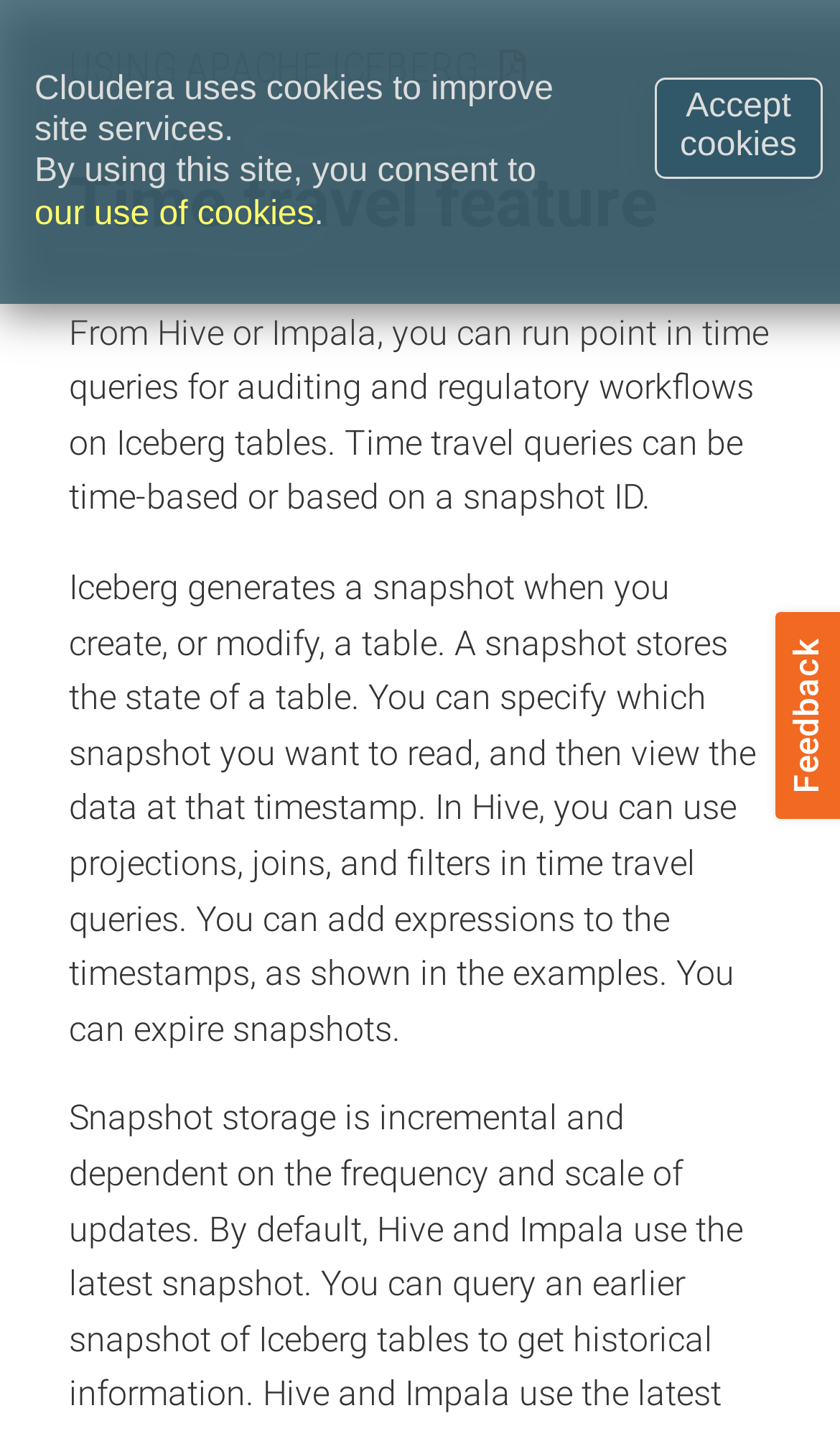Please give a succinct answer to the question in one word or phrase:
What happens to snapshots?

they can expire